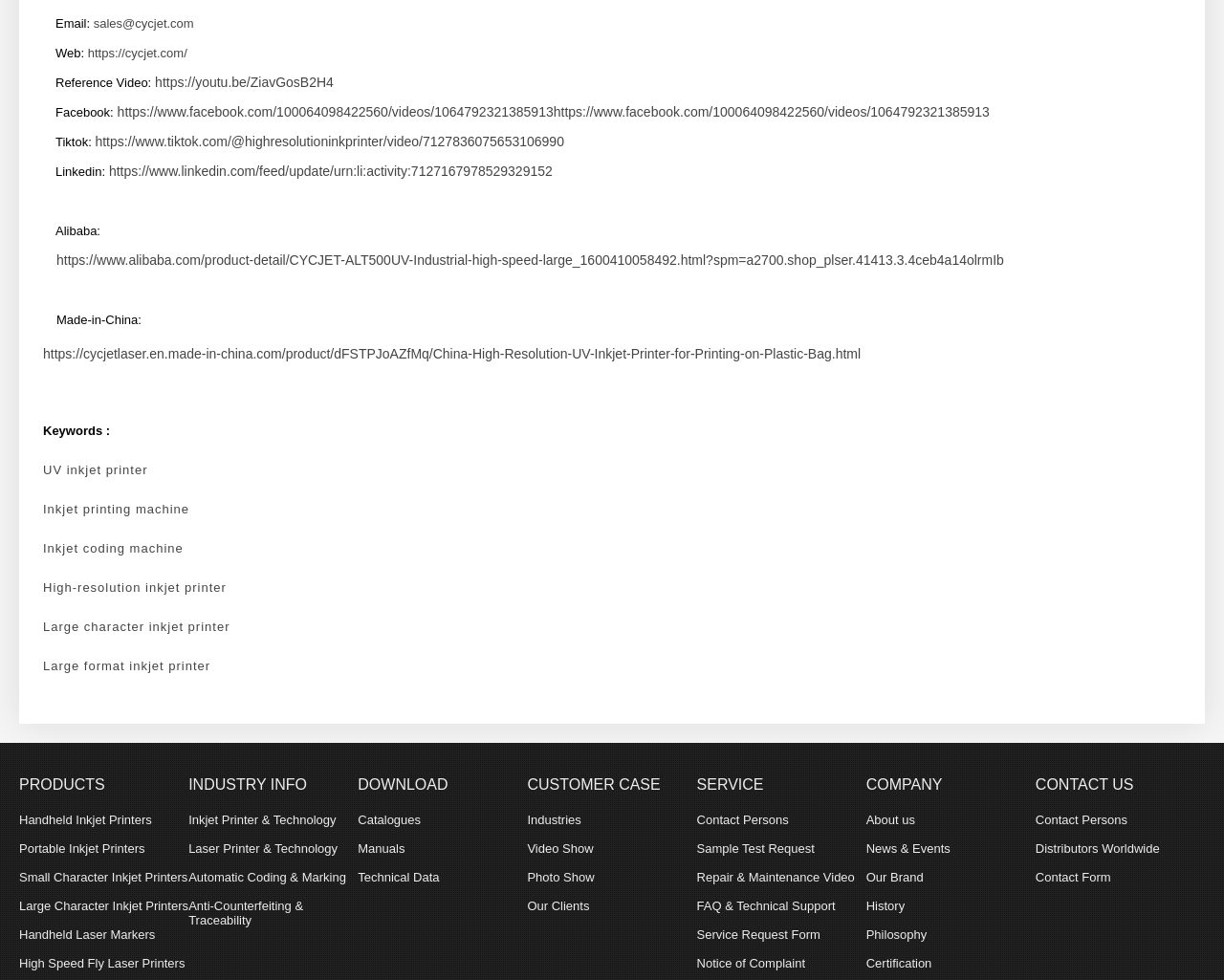What is the name of the company's brand?
Look at the image and respond with a one-word or short phrase answer.

CYCJET